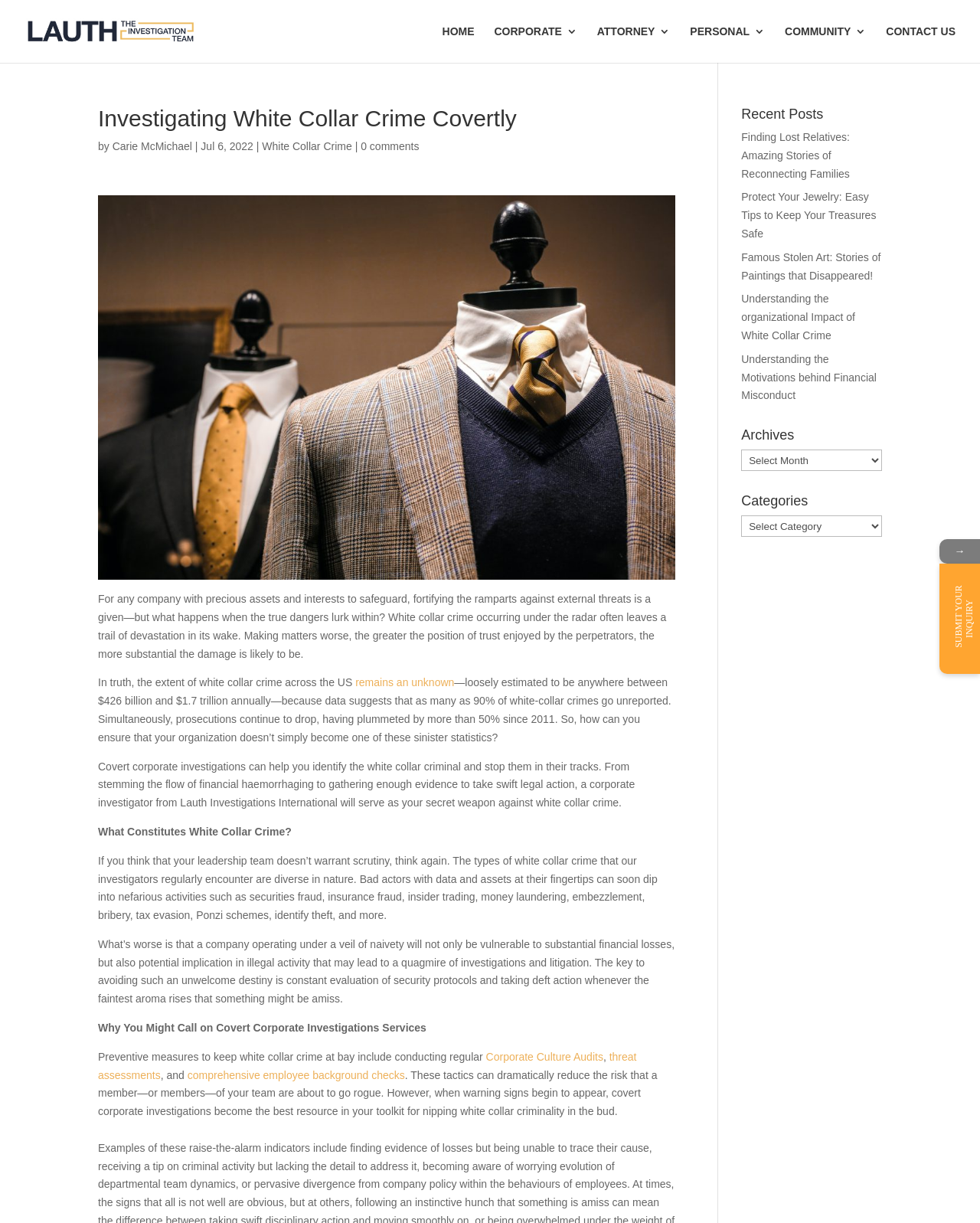Can you extract the primary headline text from the webpage?

Investigating White Collar Crime Covertly